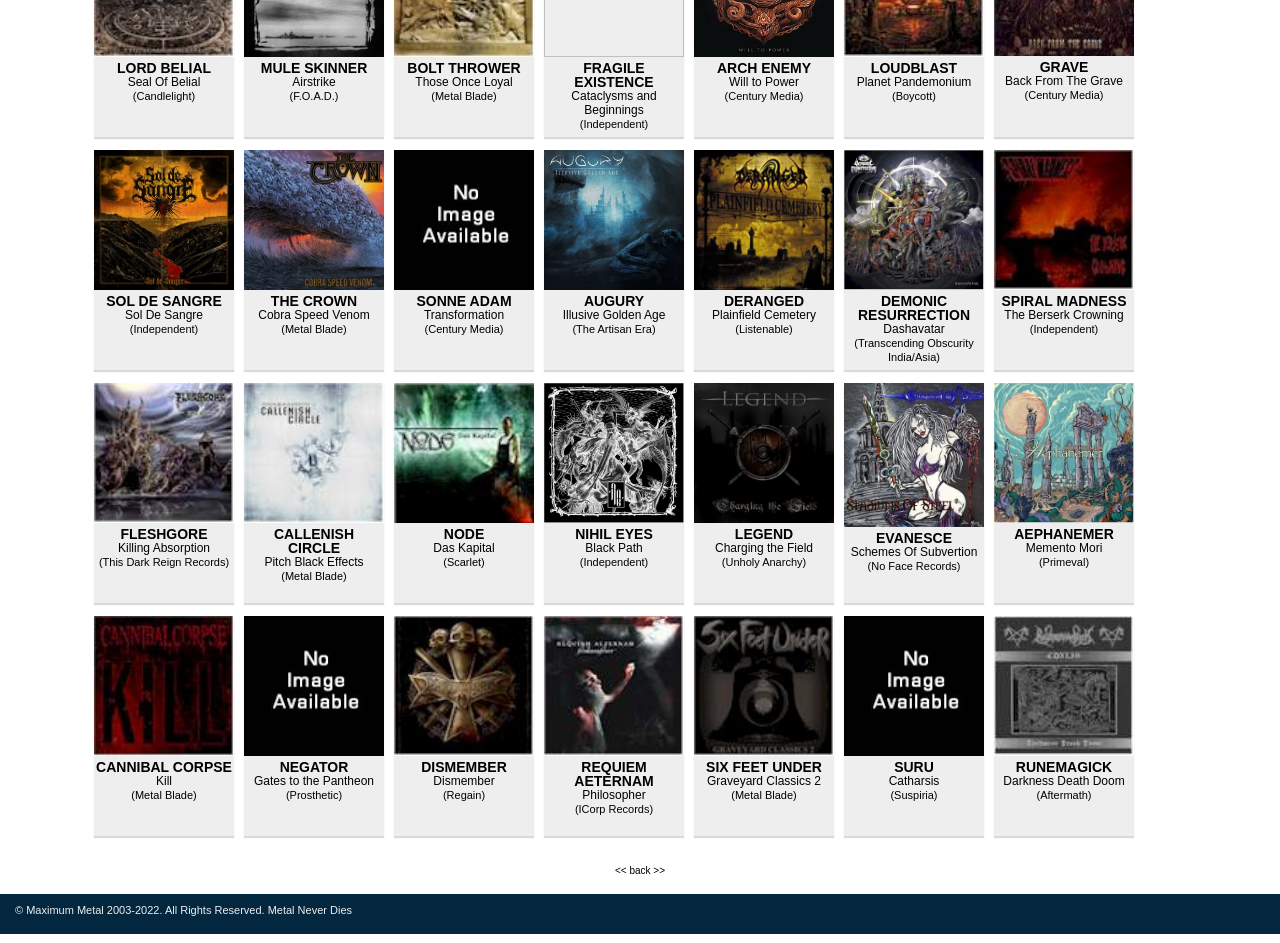Please locate the bounding box coordinates for the element that should be clicked to achieve the following instruction: "Log in". Ensure the coordinates are given as four float numbers between 0 and 1, i.e., [left, top, right, bottom].

None